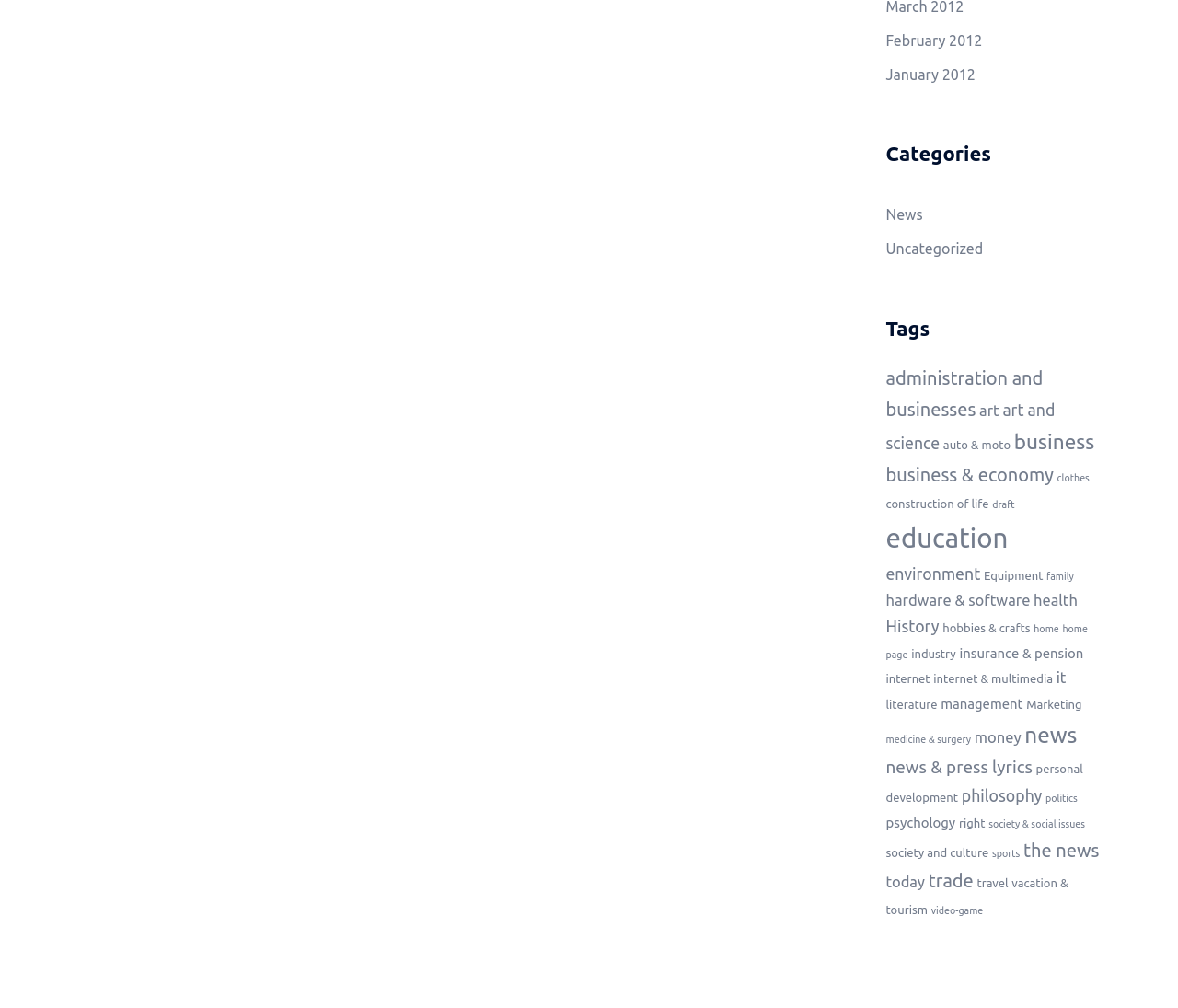Please find the bounding box coordinates for the clickable element needed to perform this instruction: "Browse tags".

[0.752, 0.314, 0.934, 0.36]